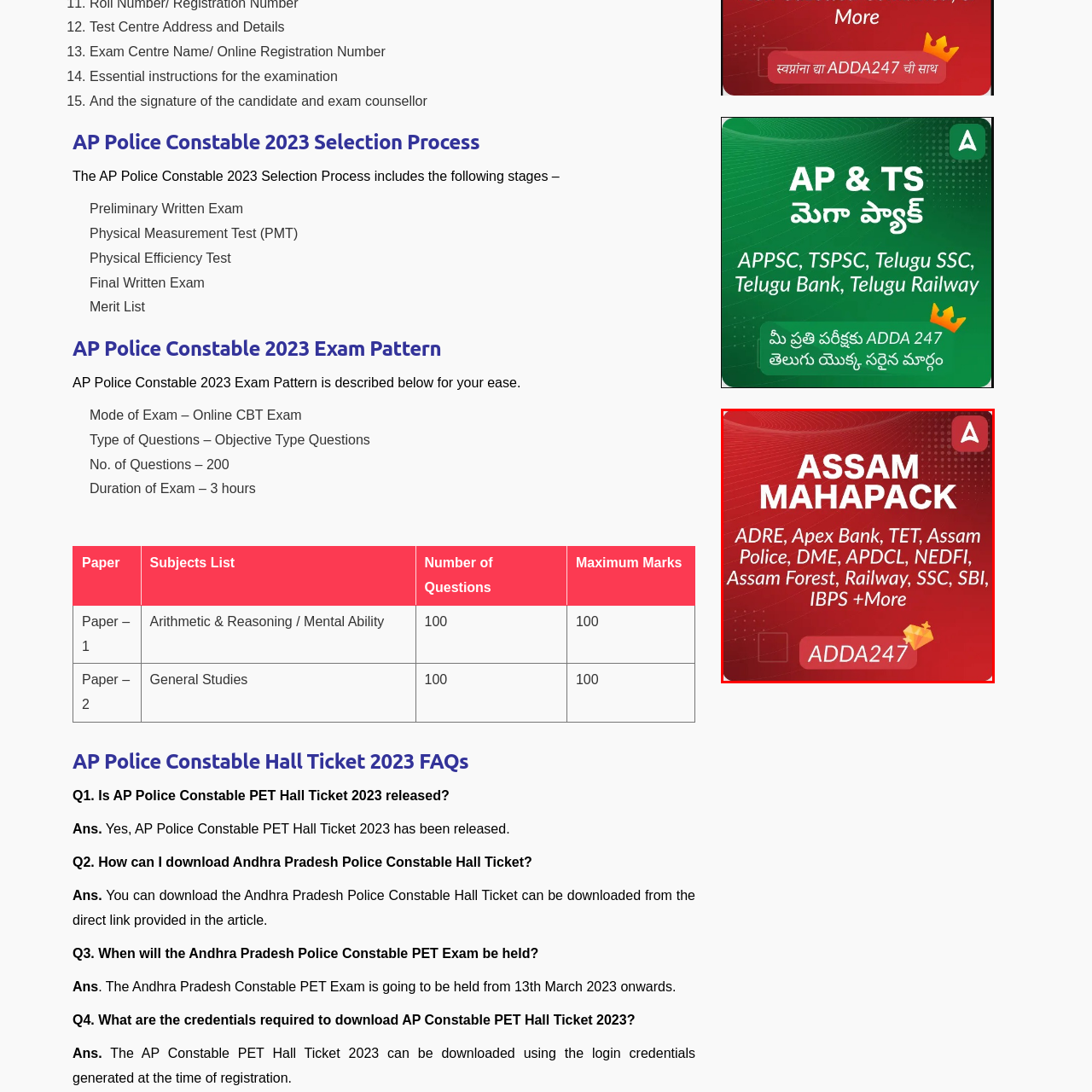How many organizations are listed in the graphic?
Look at the image within the red bounding box and respond with a single word or phrase.

12